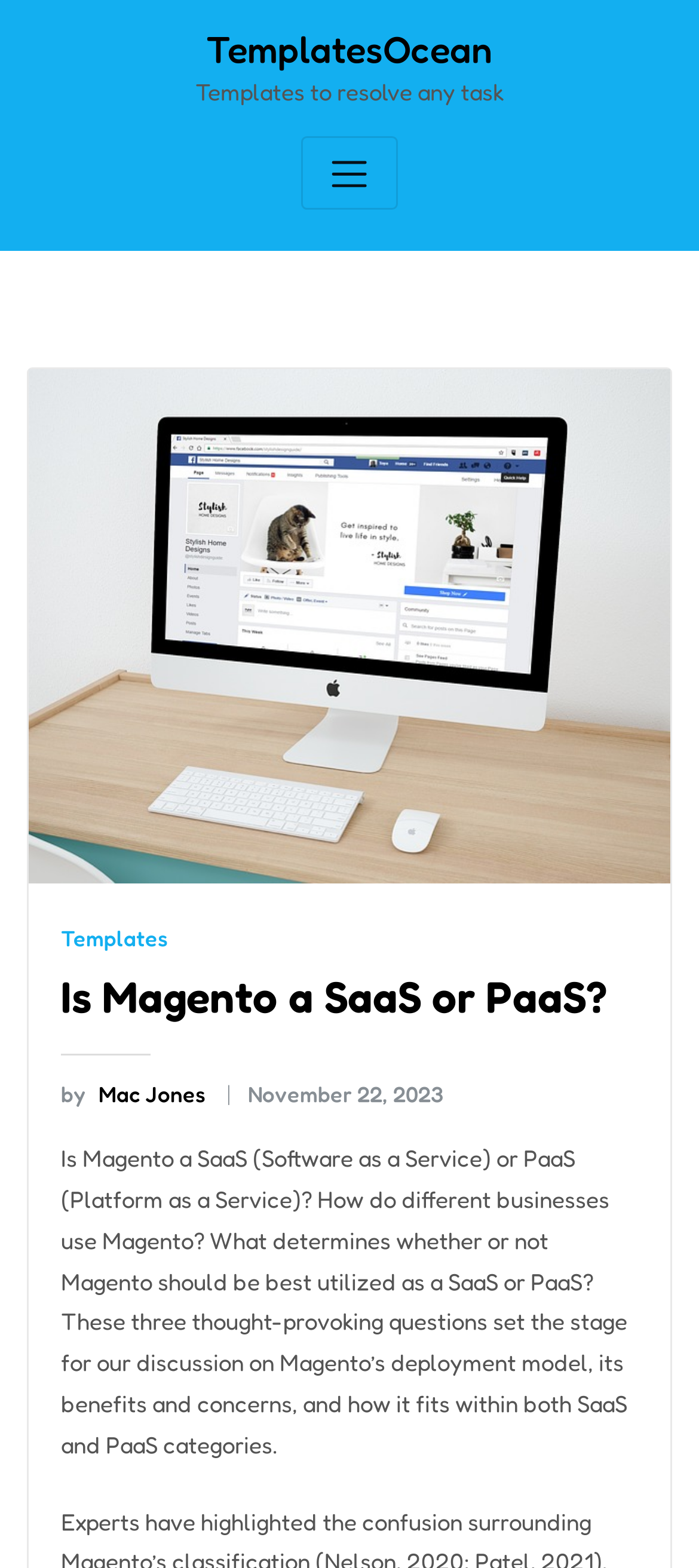What is the purpose of the Toggle navigation button?
Provide a fully detailed and comprehensive answer to the question.

The Toggle navigation button is likely used to navigate through the webpage or website, as it is a common functionality associated with such buttons.